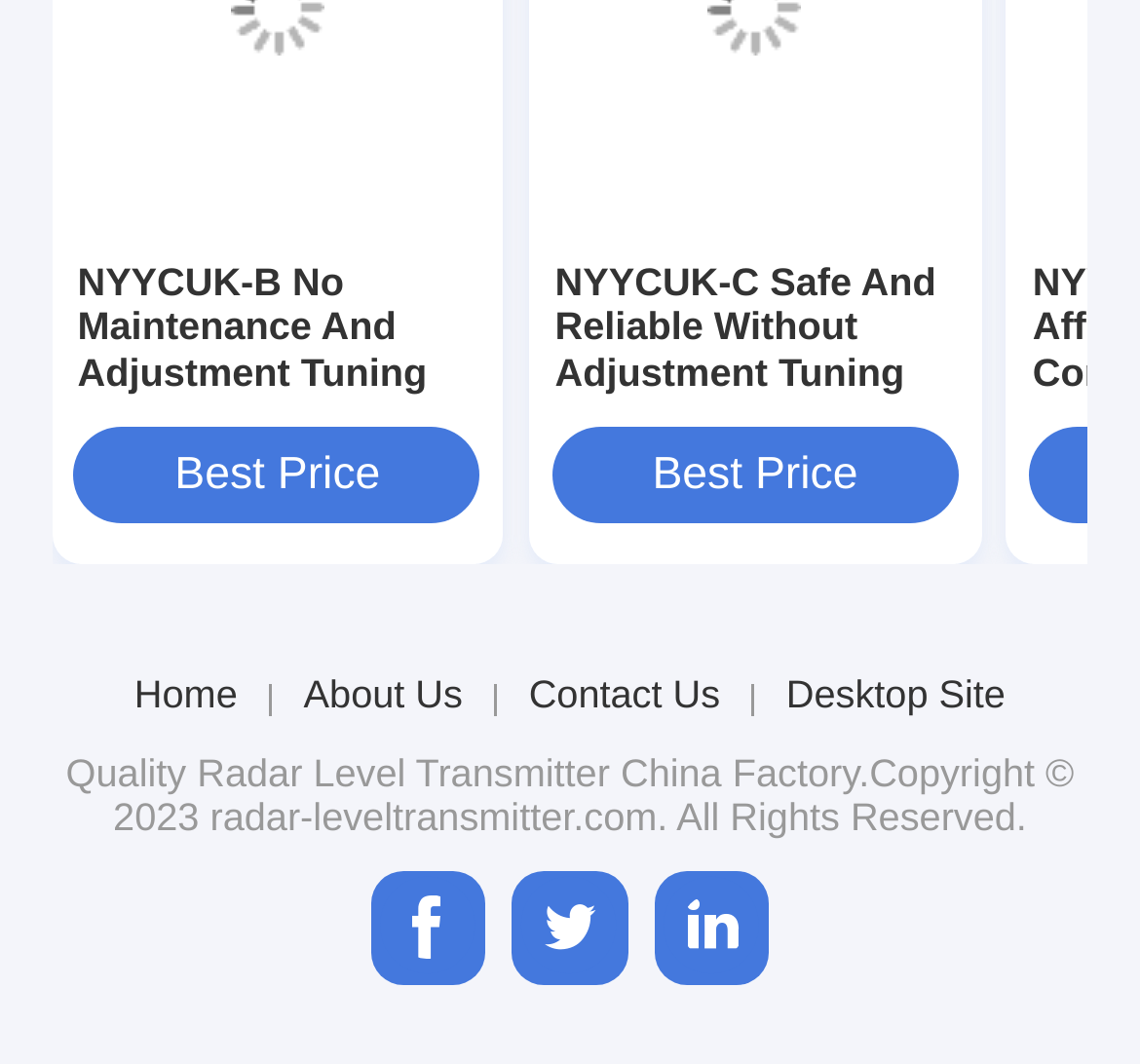Using the webpage screenshot, find the UI element described by Radar Level Transmitter. Provide the bounding box coordinates in the format (top-left x, top-left y, bottom-right x, bottom-right y), ensuring all values are floating point numbers between 0 and 1.

[0.173, 0.705, 0.535, 0.746]